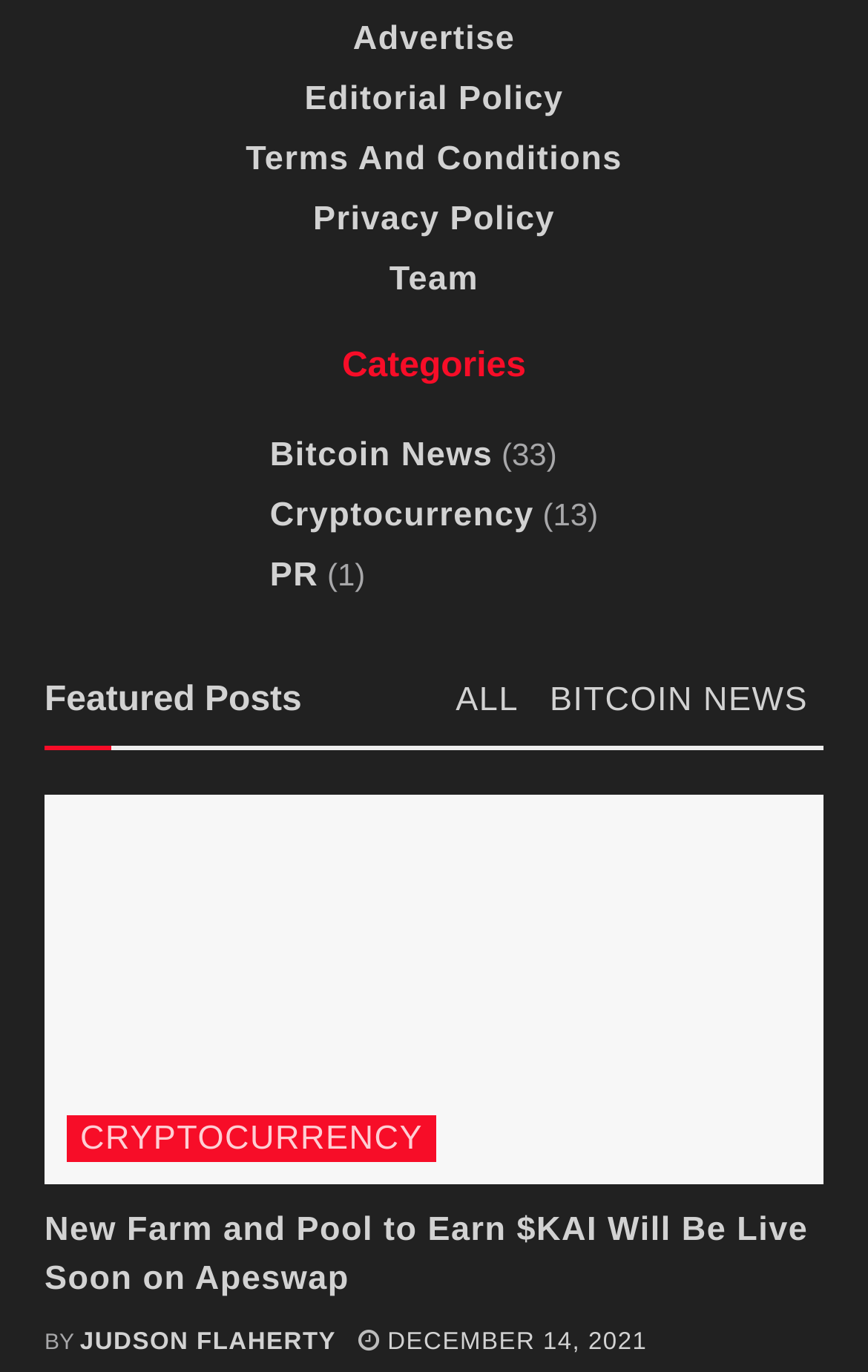Pinpoint the bounding box coordinates of the clickable area needed to execute the instruction: "View Bitcoin News". The coordinates should be specified as four float numbers between 0 and 1, i.e., [left, top, right, bottom].

[0.311, 0.318, 0.568, 0.346]